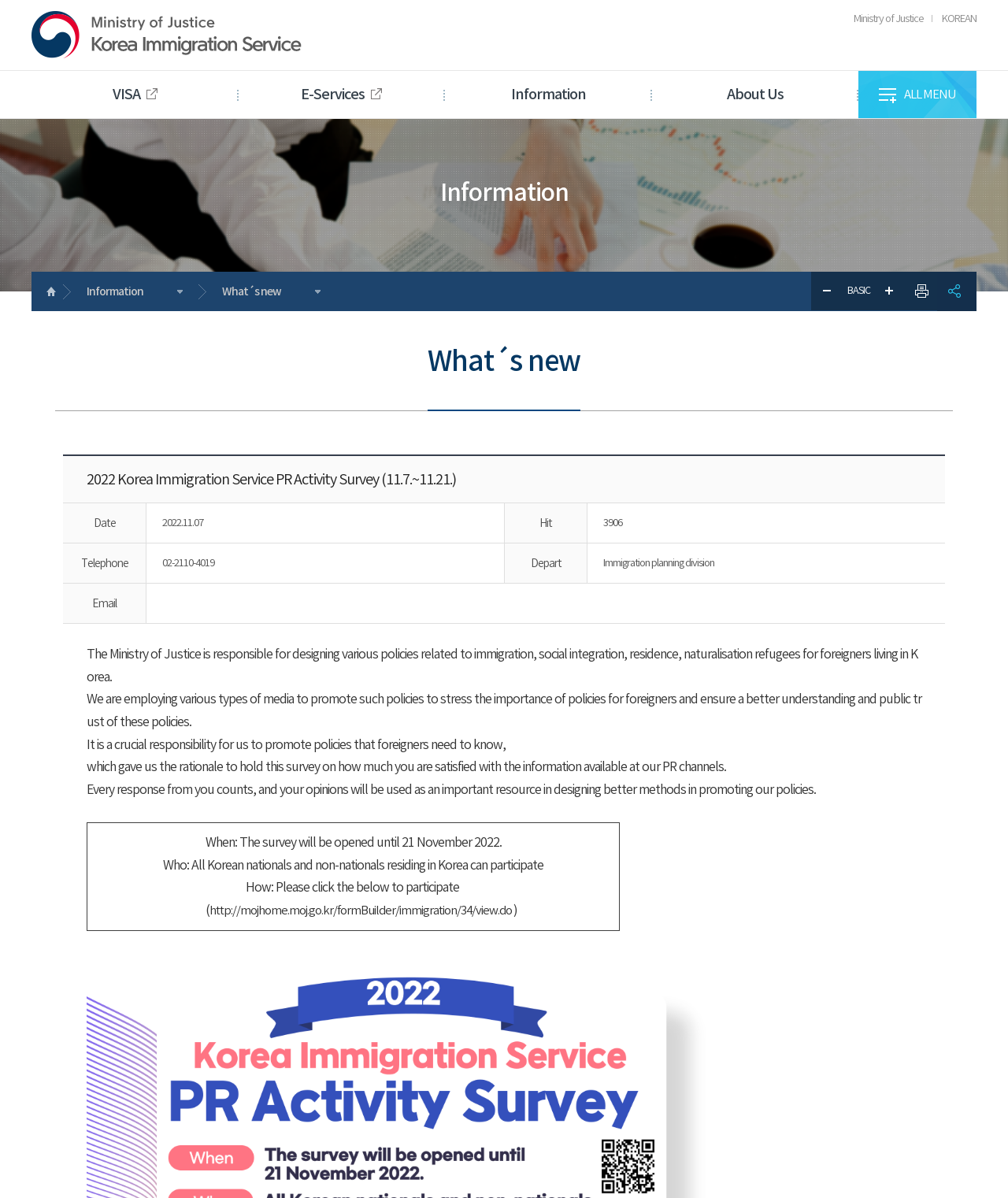What is the purpose of the survey?
Based on the screenshot, give a detailed explanation to answer the question.

The purpose of the survey can be inferred from the text 'We are employing various types of media to promote such policies to stress the importance of policies for foreigners and ensure a better understanding and public trust of these policies.' and 'Every response from you counts, and your opinions will be used as an important resource in designing better methods in promoting our policies.' which suggests that the survey is to gather opinions on the effectiveness of their public relations channels.